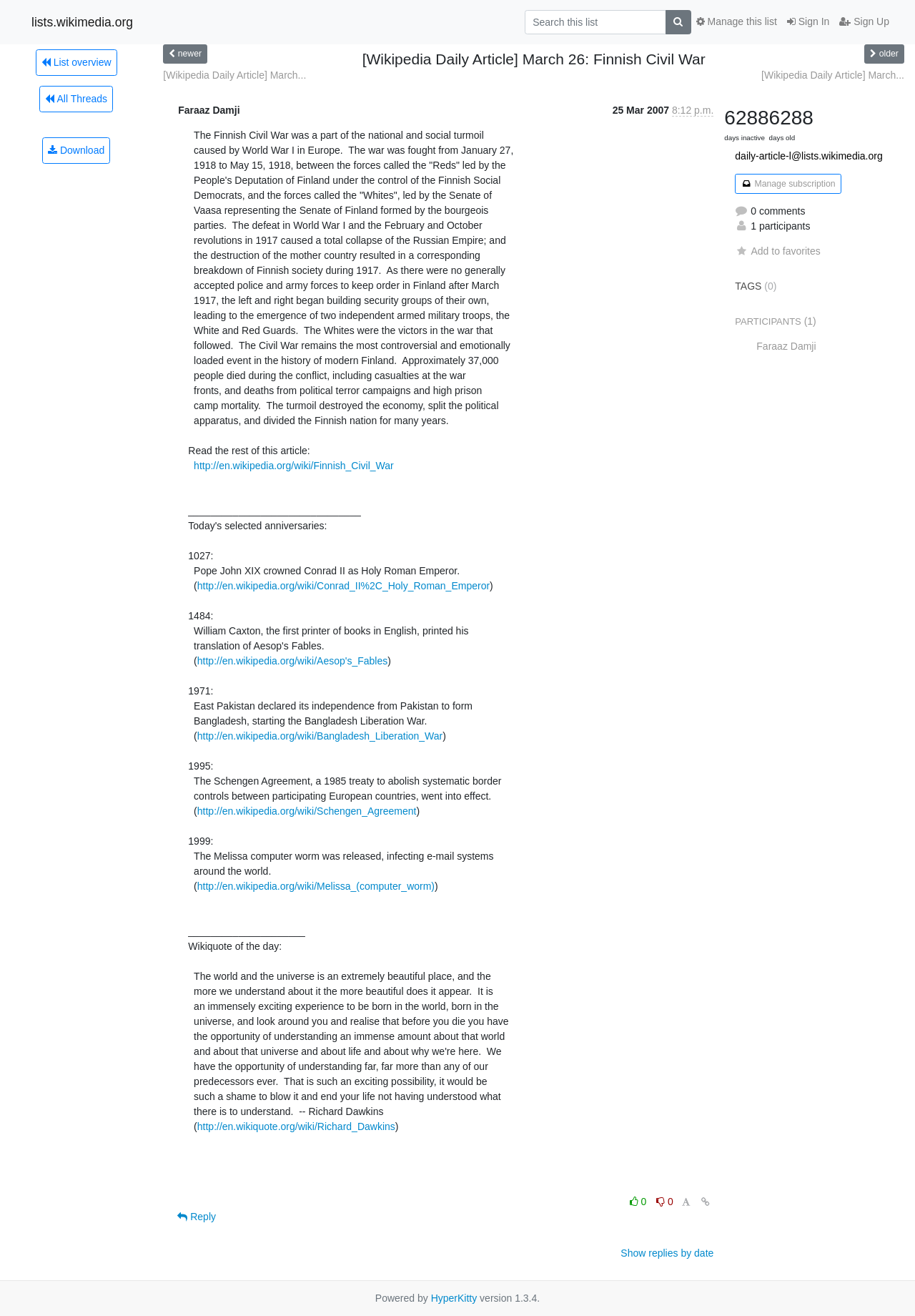Create a detailed summary of all the visual and textual information on the webpage.

This webpage is a daily article page from Wikipedia, specifically featuring the Finnish Civil War. At the top, there is a search bar with a search button and a sign-in/sign-up section. Below that, there are links to manage the list, list overview, and all threads. 

The main content of the page is divided into two sections. The first section is a brief introduction to the Finnish Civil War, which was fought from January 27 to May 15, 1918. The text describes the war as a part of the national and social turmoil caused by World War I in Europe. 

The second section is a list of historical events that occurred on March 26, including the declaration of independence of East Pakistan in 1971, the Schengen Agreement in 1995, and the release of the Melissa computer worm in 1999. Each event is accompanied by a link to its corresponding Wikipedia page.

On the right side of the page, there are various links and buttons, including a link to the full article, links to other Wikipedia pages, and buttons to reply, add to favorites, and manage subscriptions. There is also a section displaying information about the article, such as the number of comments, participants, and tags.

At the bottom of the page, there is a section with links to the article's sender, the time it was sent, and a button to display the content in a fixed font. Additionally, there is a link to show replies by date and a section with information about the article's inactivity and age. The page ends with a footer section containing a link to the HyperKitty version 1.3.4, which powered the page.